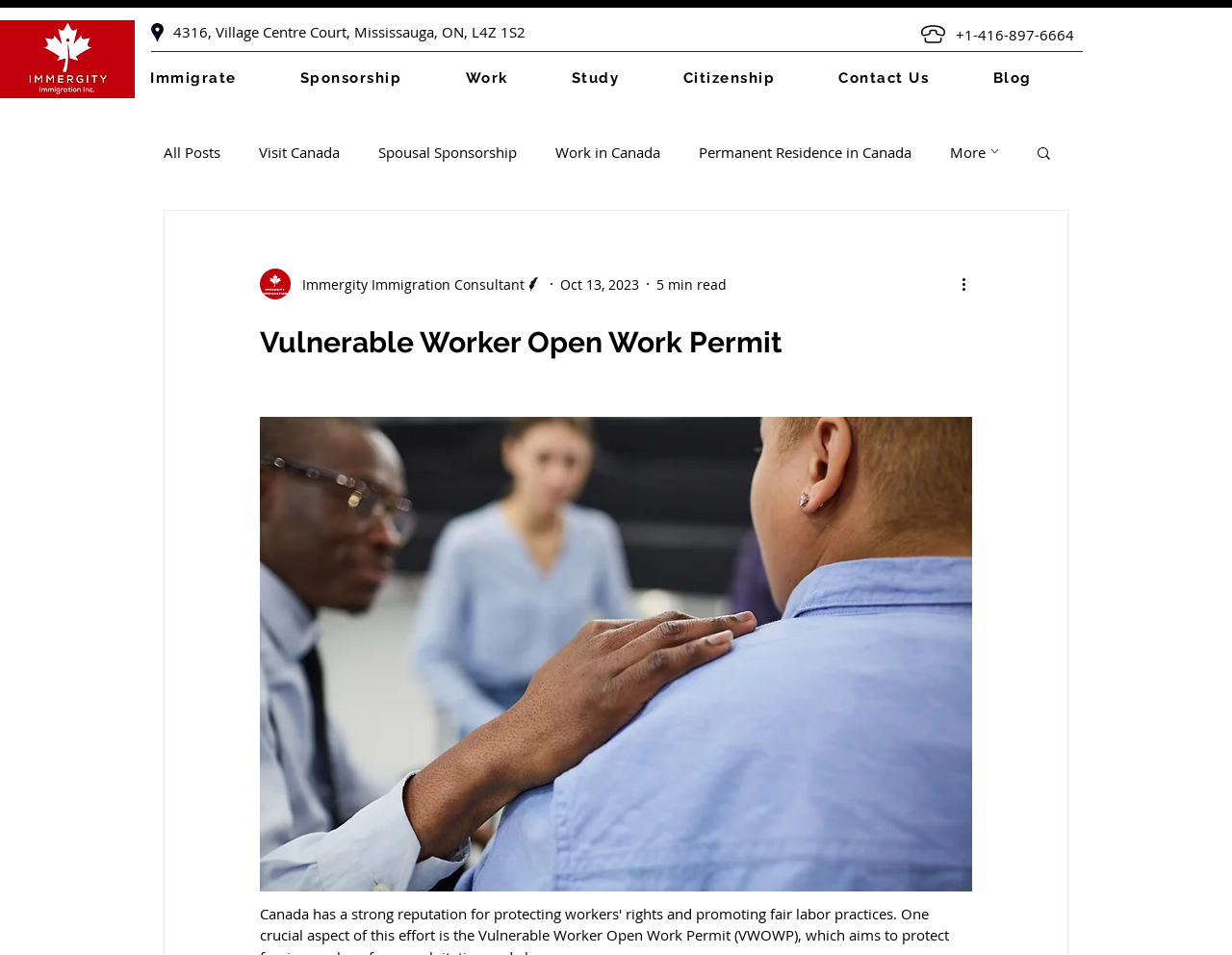Identify the bounding box coordinates of the clickable region to carry out the given instruction: "Search for something".

[0.84, 0.151, 0.855, 0.172]